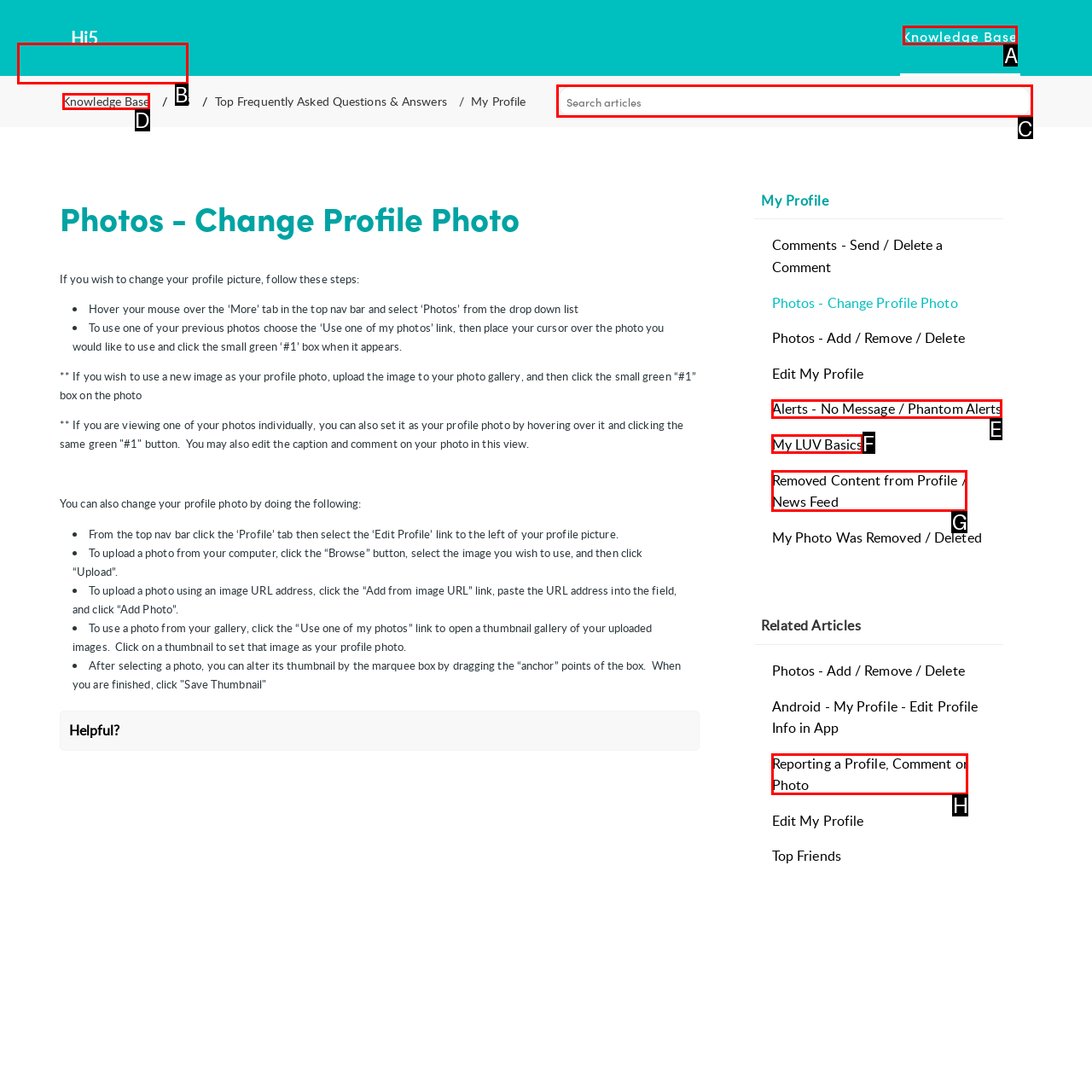Point out the HTML element I should click to achieve the following task: Hover over the 'More' tab Provide the letter of the selected option from the choices.

A